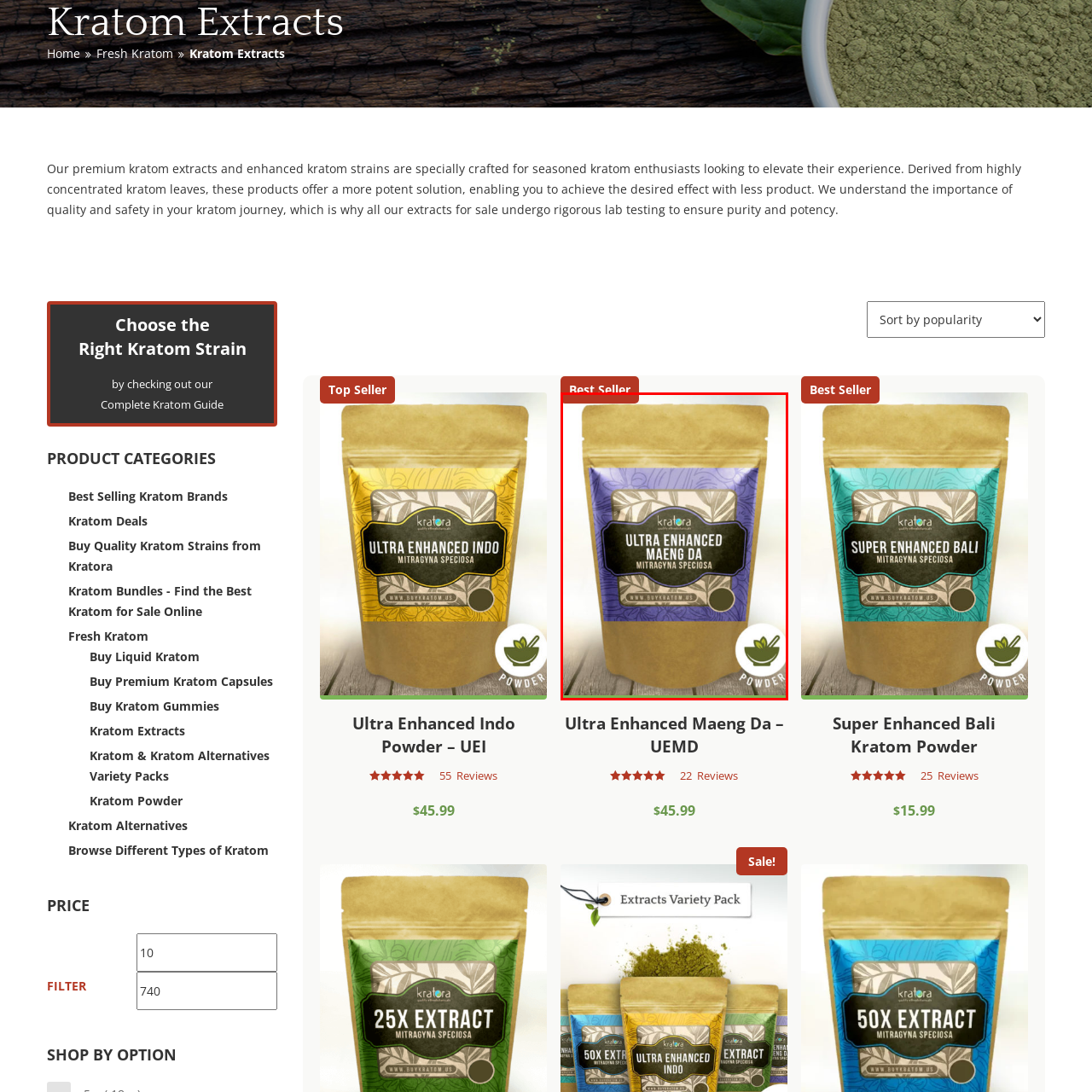Carefully look at the image inside the red box and answer the subsequent question in as much detail as possible, using the information from the image: 
What type of product is indicated by the circular emblem?

The caption states that the bottom section of the packaging design features a circular emblem indicating the type of product, which is powder in this case.